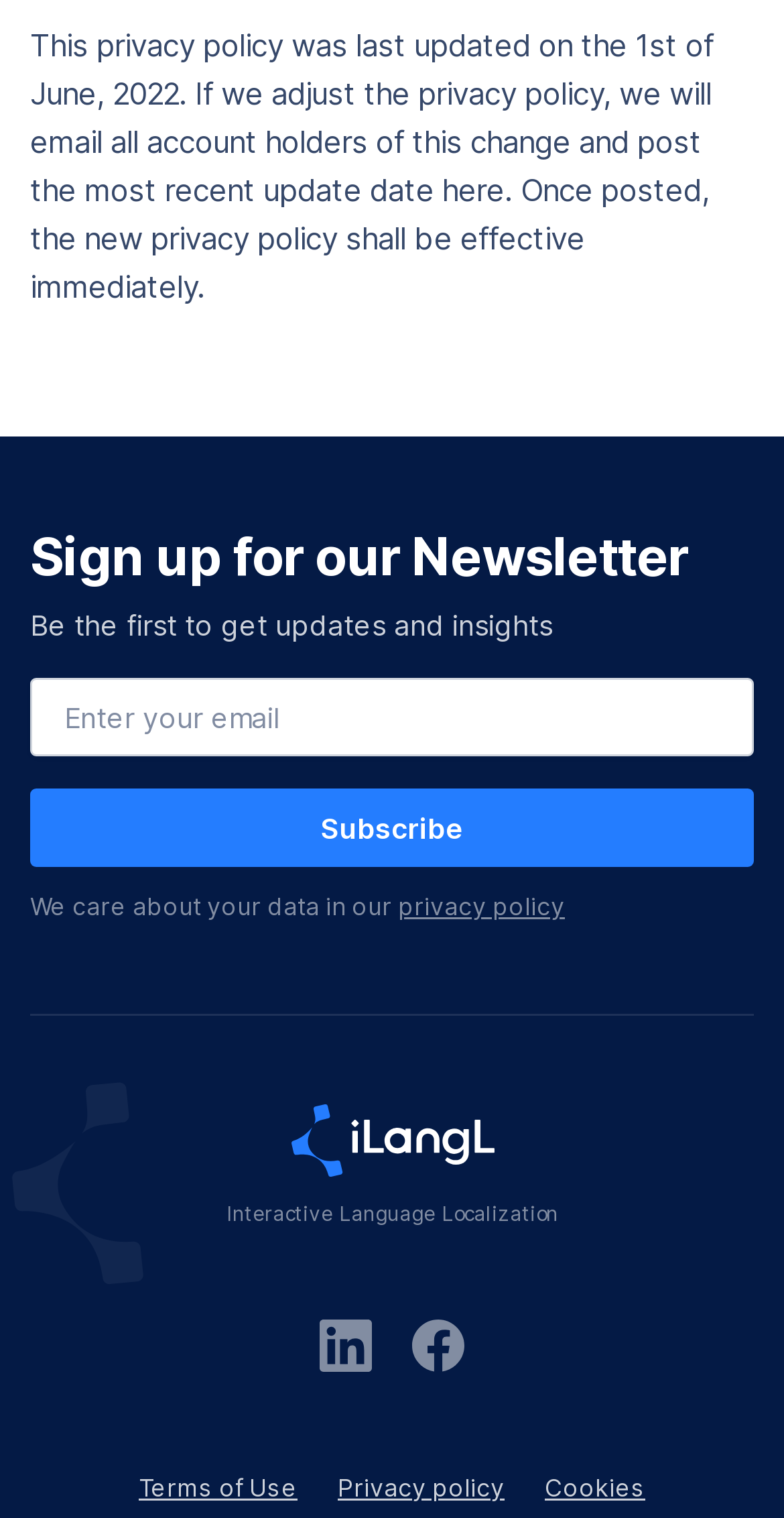Identify the bounding box for the described UI element. Provide the coordinates in (top-left x, top-left y, bottom-right x, bottom-right y) format with values ranging from 0 to 1: Terms of Use

[0.177, 0.968, 0.379, 0.992]